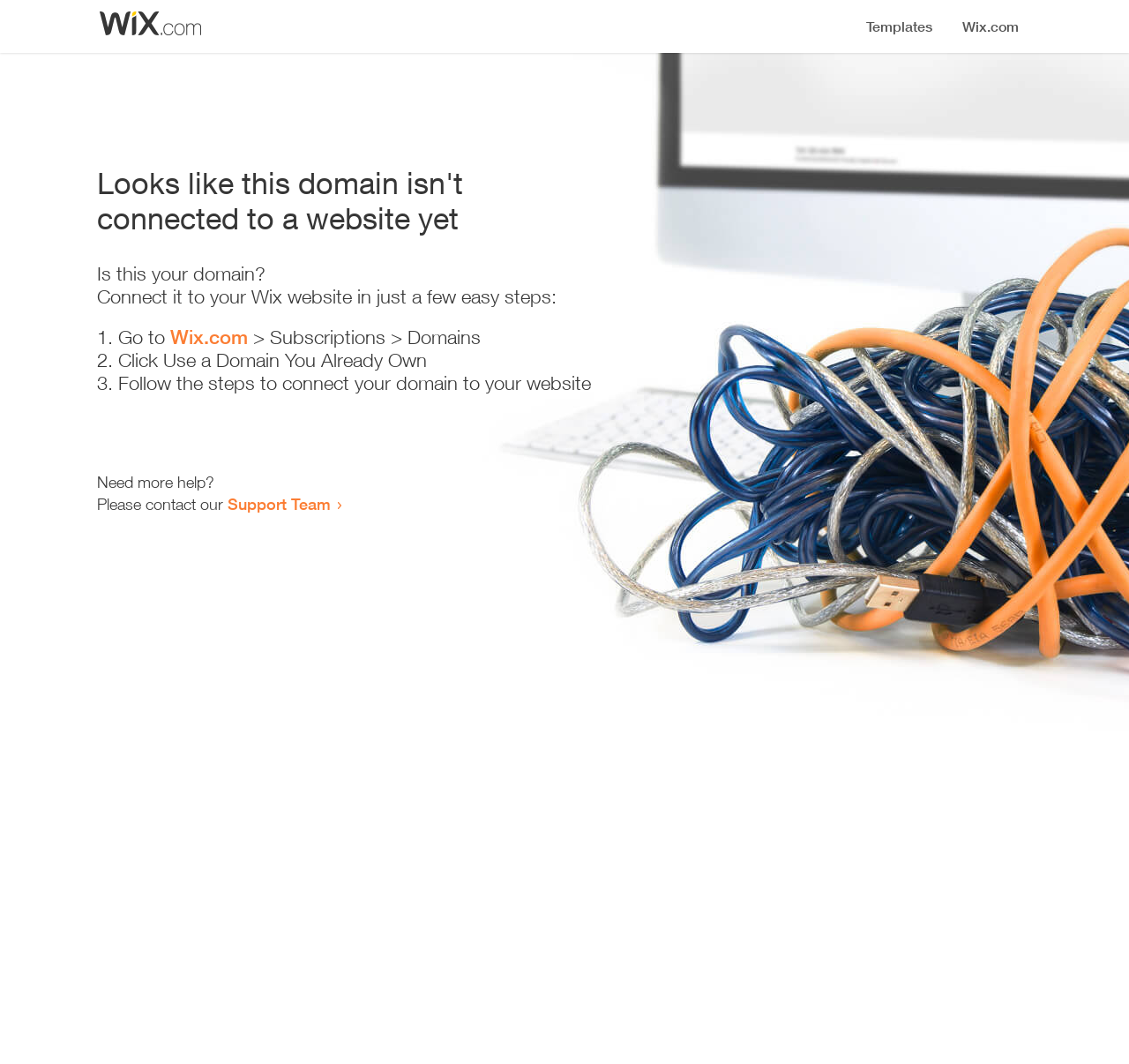What is the purpose of the webpage?
Please provide a single word or phrase answer based on the image.

Domain connection guide